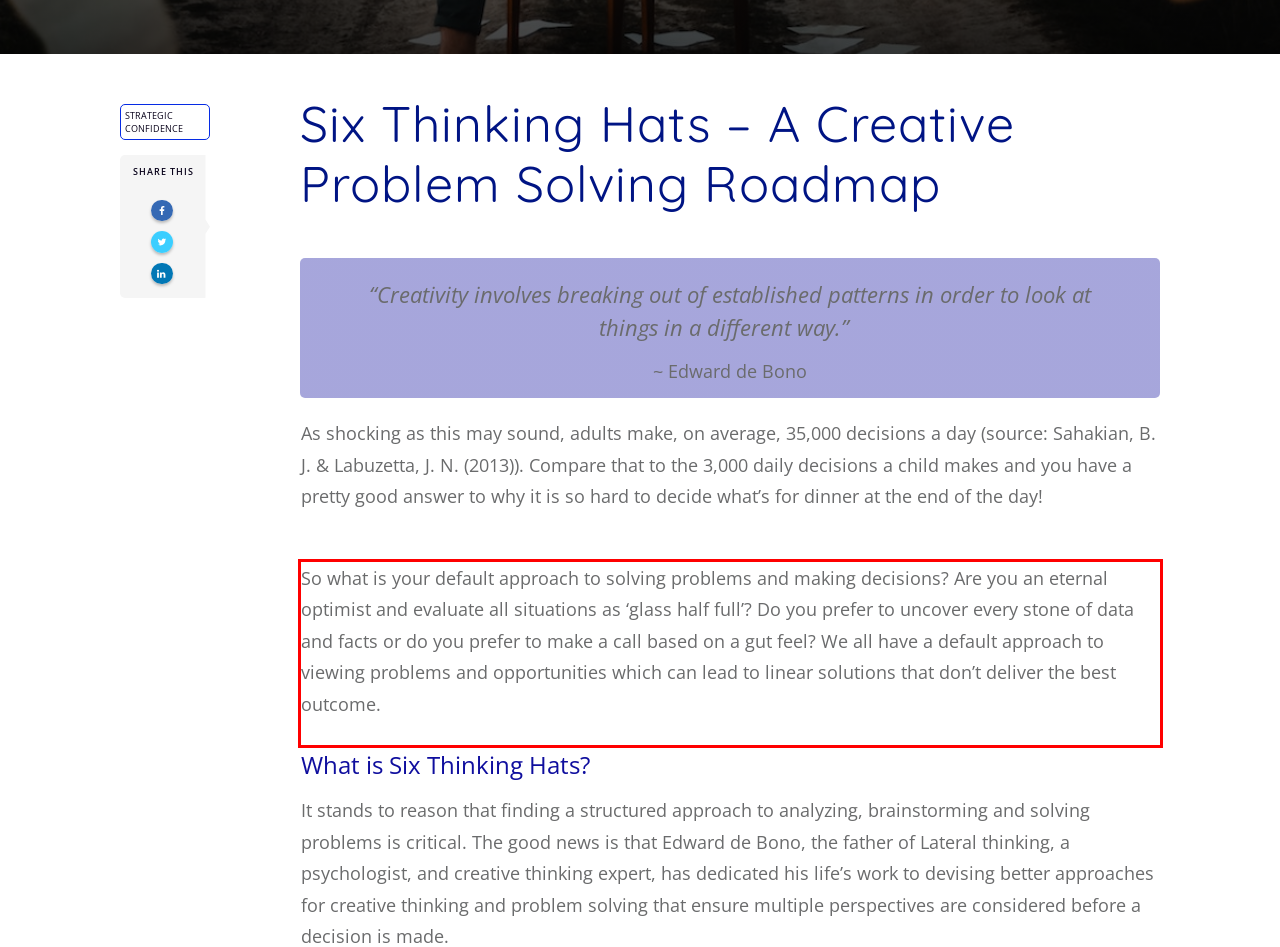In the screenshot of the webpage, find the red bounding box and perform OCR to obtain the text content restricted within this red bounding box.

So what is your default approach to solving problems and making decisions? Are you an eternal optimist and evaluate all situations as ‘glass half full’? Do you prefer to uncover every stone of data and facts or do you prefer to make a call based on a gut feel? We all have a default approach to viewing problems and opportunities which can lead to linear solutions that don’t deliver the best outcome.